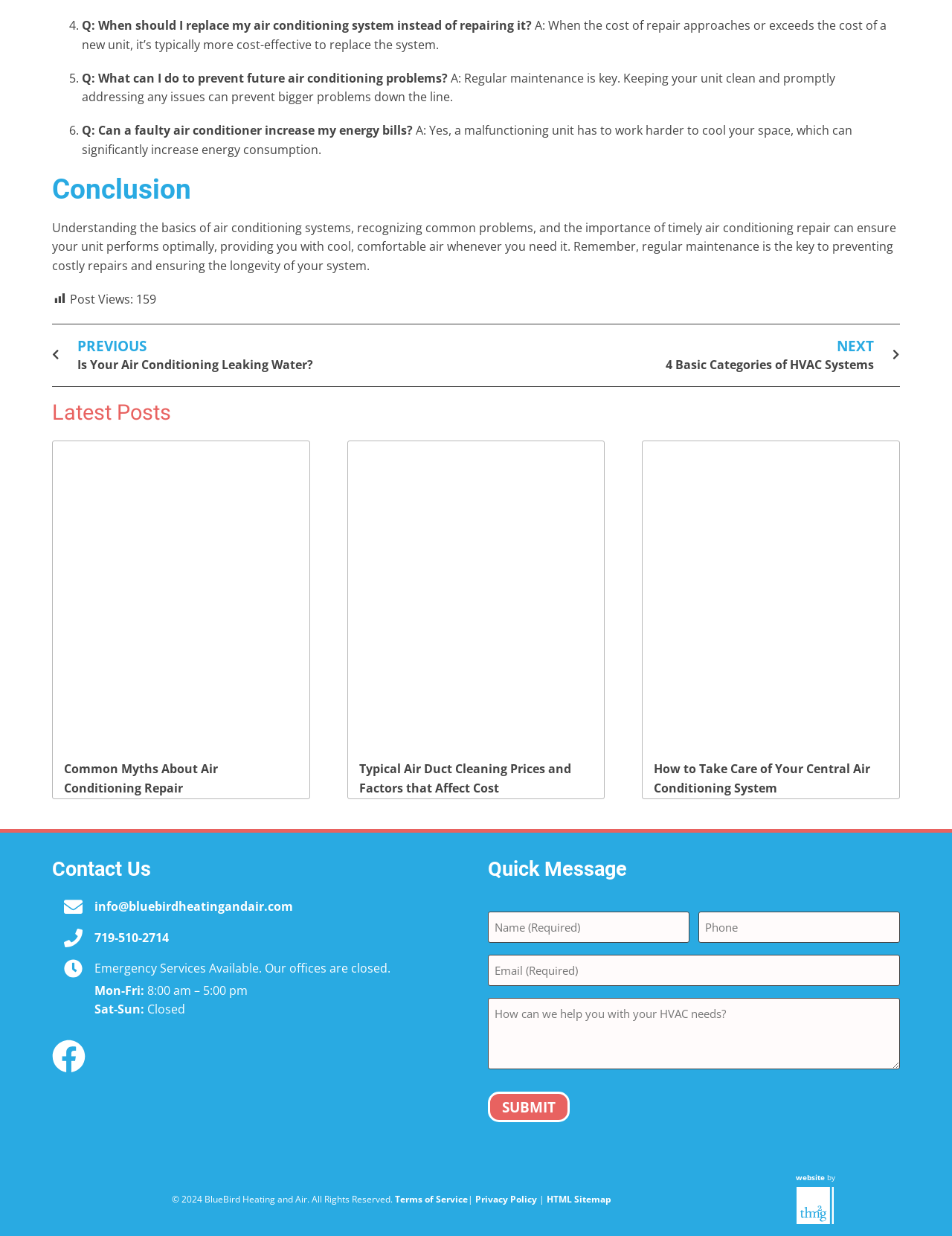Reply to the question with a single word or phrase:
What is the topic of the webpage?

Air Conditioning